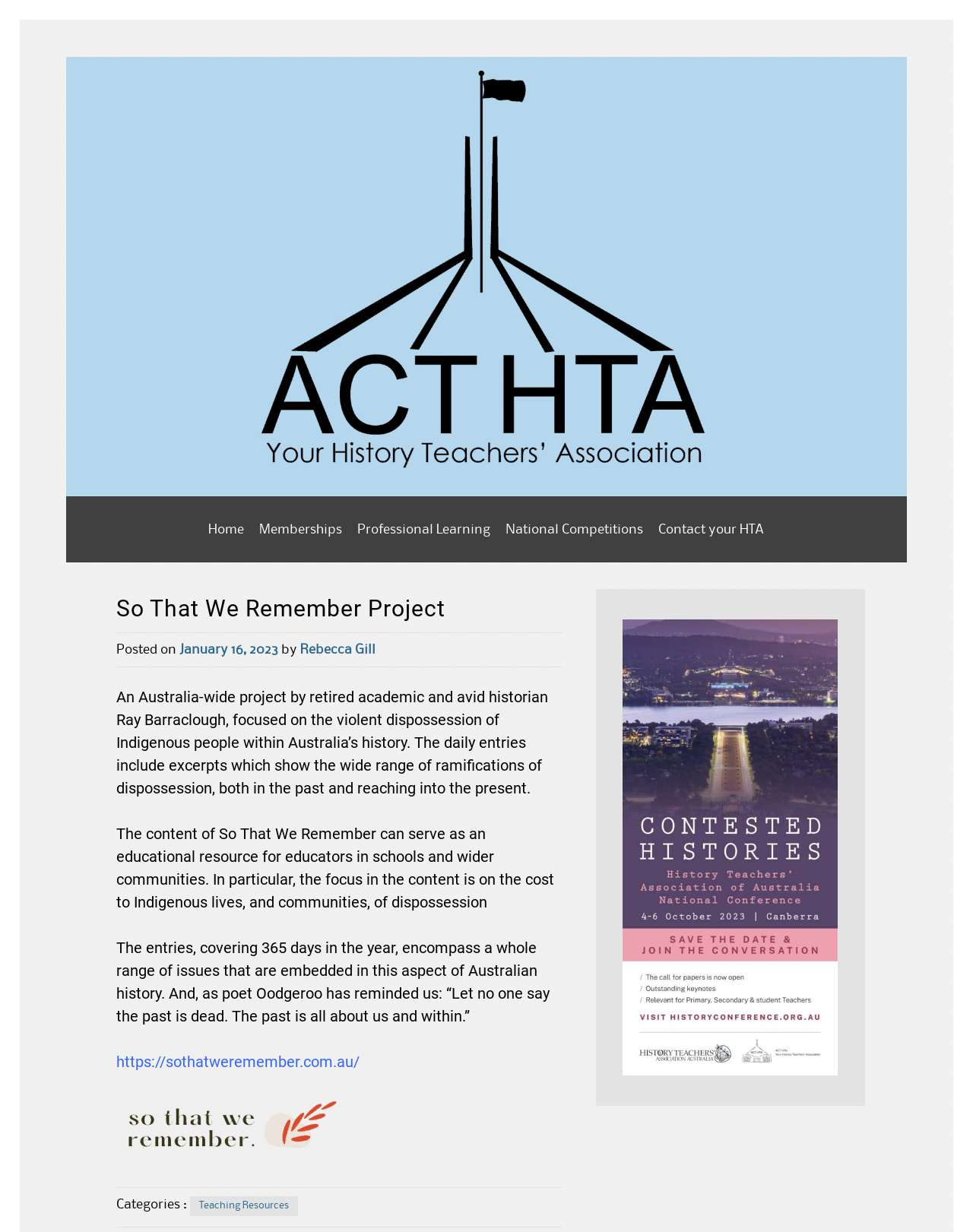Using the information shown in the image, answer the question with as much detail as possible: What is the name of the project?

I found the answer by looking at the header section of the webpage, where it says 'So That We Remember Project' in a prominent font.